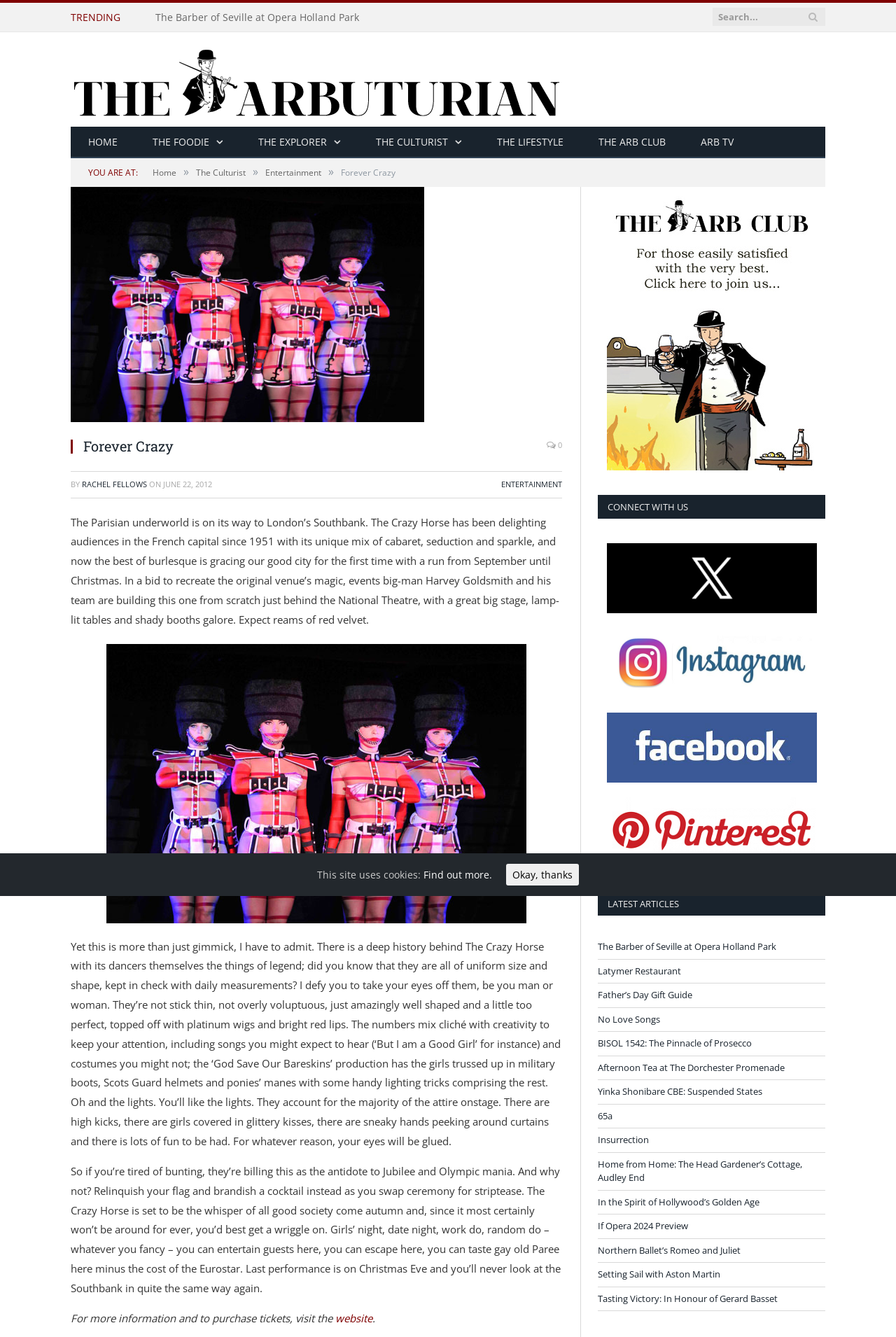When is the last performance of the show?
Look at the image and answer the question with a single word or phrase.

Christmas Eve